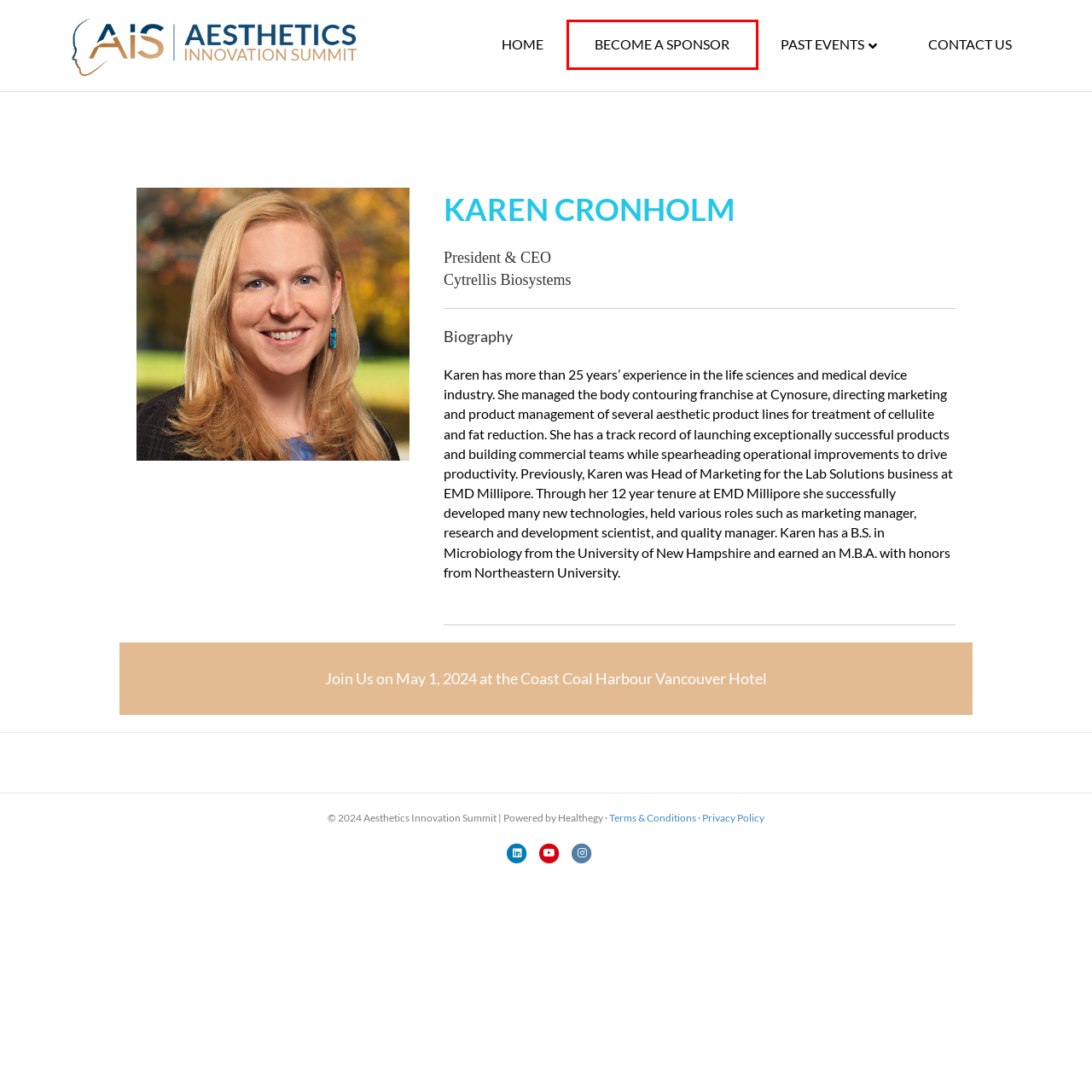A screenshot of a webpage is given, marked with a red bounding box around a UI element. Please select the most appropriate webpage description that fits the new page after clicking the highlighted element. Here are the candidates:
A. AIS 2024 Sponsorship | AESTHETICS INNOVATION SUMMIT
B. Home | AESTHETICS INNOVATION SUMMIT
C. Privacy Policy | AESTHETICS INNOVATION SUMMIT
D. Registration | Aesthetics Innovation Summit - AIS
E. 2022 Presenting Companies | AESTHETICS INNOVATION SUMMIT
F. Contact Us | Aesthetics Innovation Summit - AIS
G. Terms and Conditions | AESTHETICS INNOVATION SUMMIT
H. 2022 Videos | AESTHETICS INNOVATION SUMMIT

A